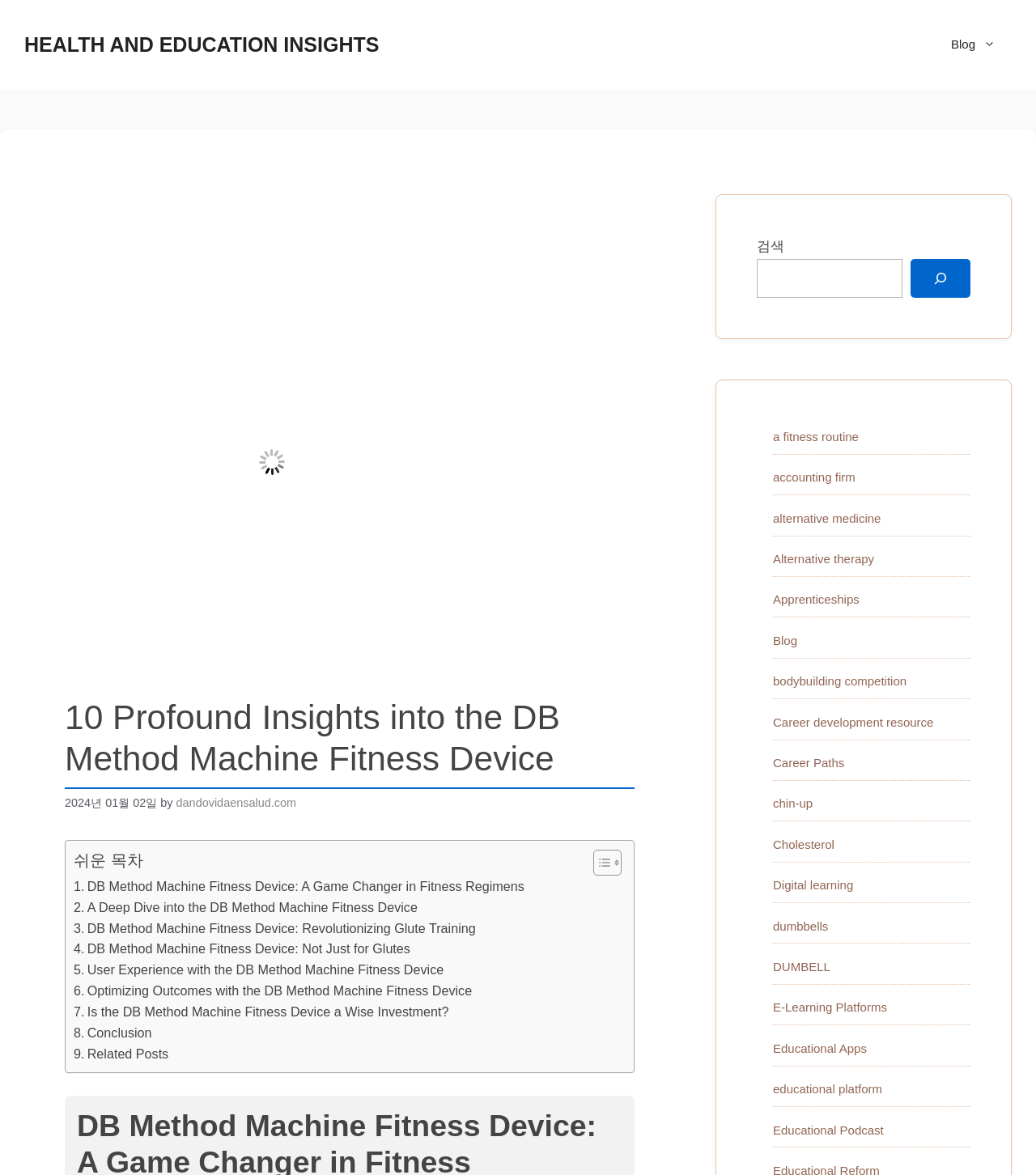Please give the bounding box coordinates of the area that should be clicked to fulfill the following instruction: "Toggle the table of content". The coordinates should be in the format of four float numbers from 0 to 1, i.e., [left, top, right, bottom].

[0.561, 0.722, 0.596, 0.746]